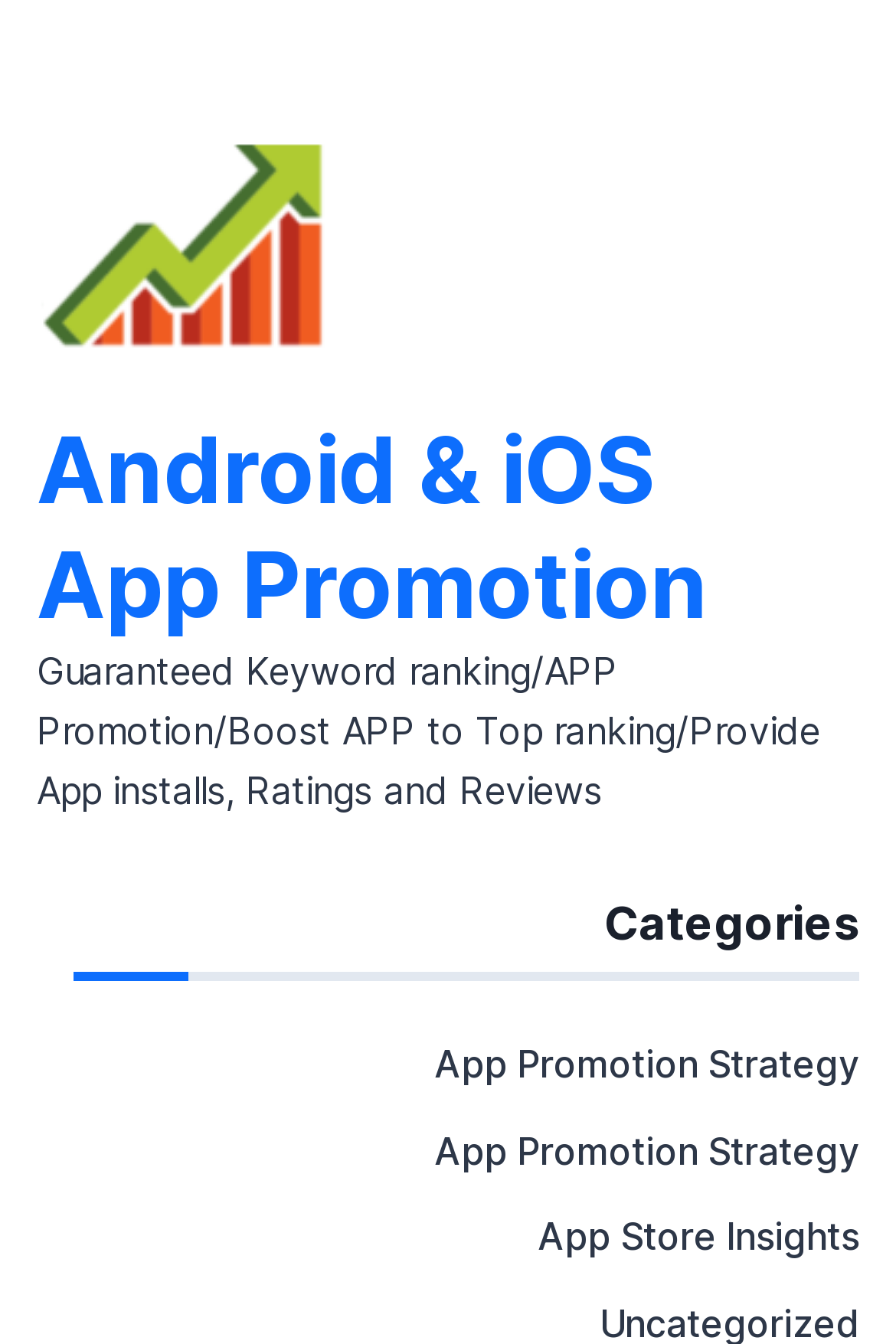Please provide a short answer using a single word or phrase for the question:
How many links are under the 'Categories' heading?

3